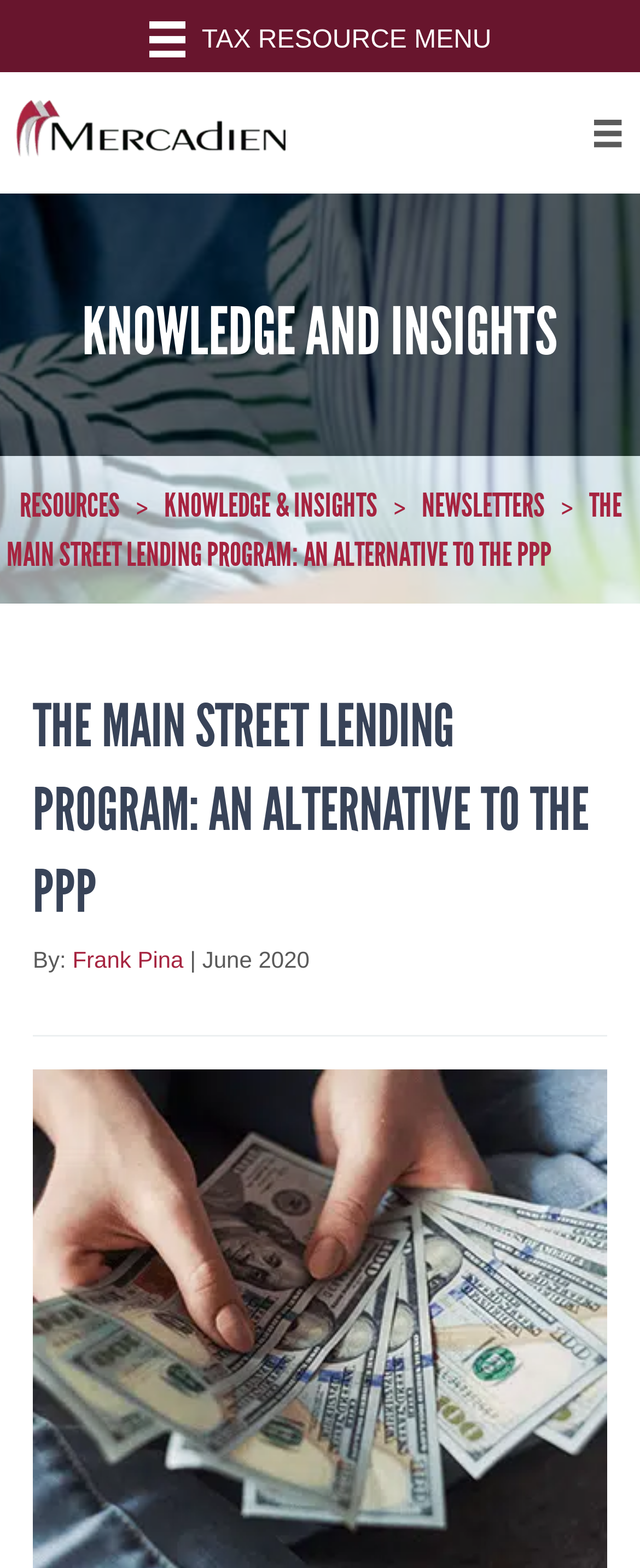What is the month and year of the article?
Provide a detailed answer to the question, using the image to inform your response.

The webpage has a static text '|' followed by a static text 'June 2020' which indicates the month and year of the article.